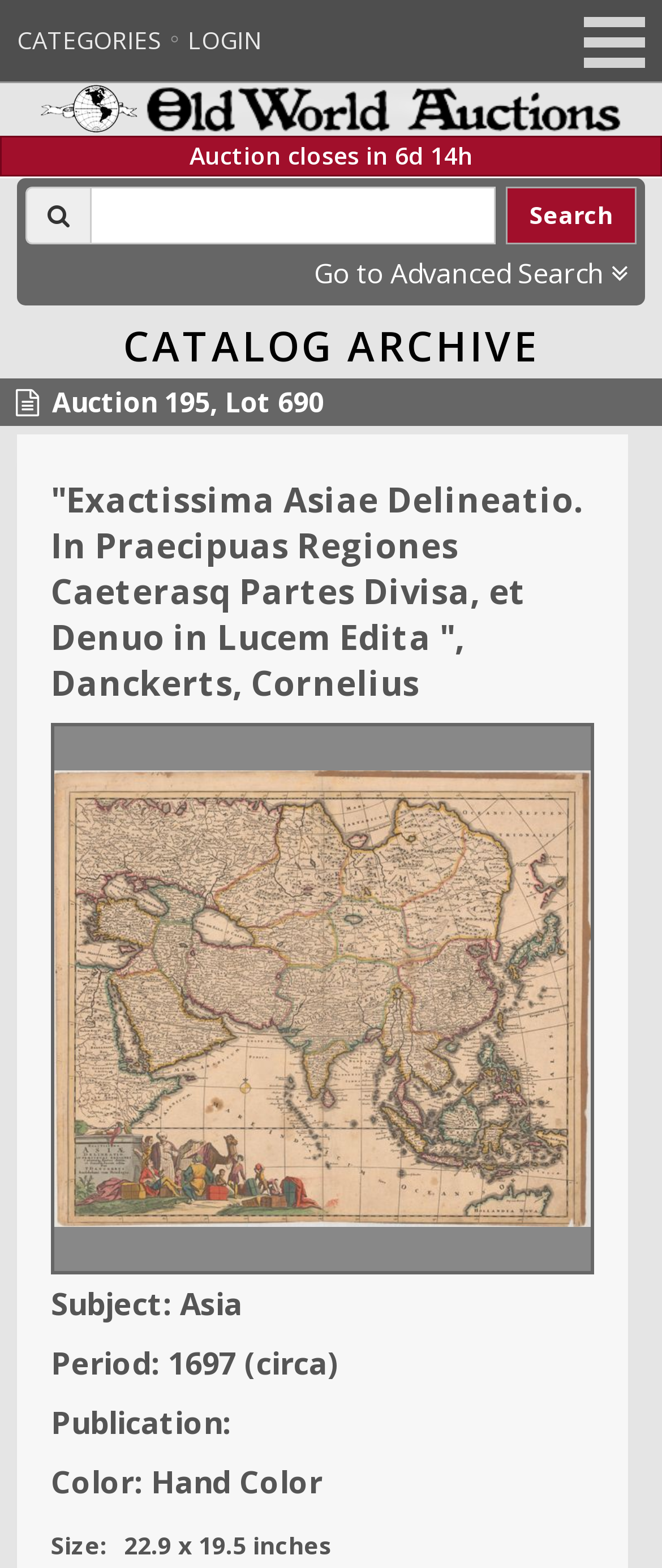Please find the bounding box coordinates (top-left x, top-left y, bottom-right x, bottom-right y) in the screenshot for the UI element described as follows: name="universal_search"

[0.136, 0.119, 0.749, 0.156]